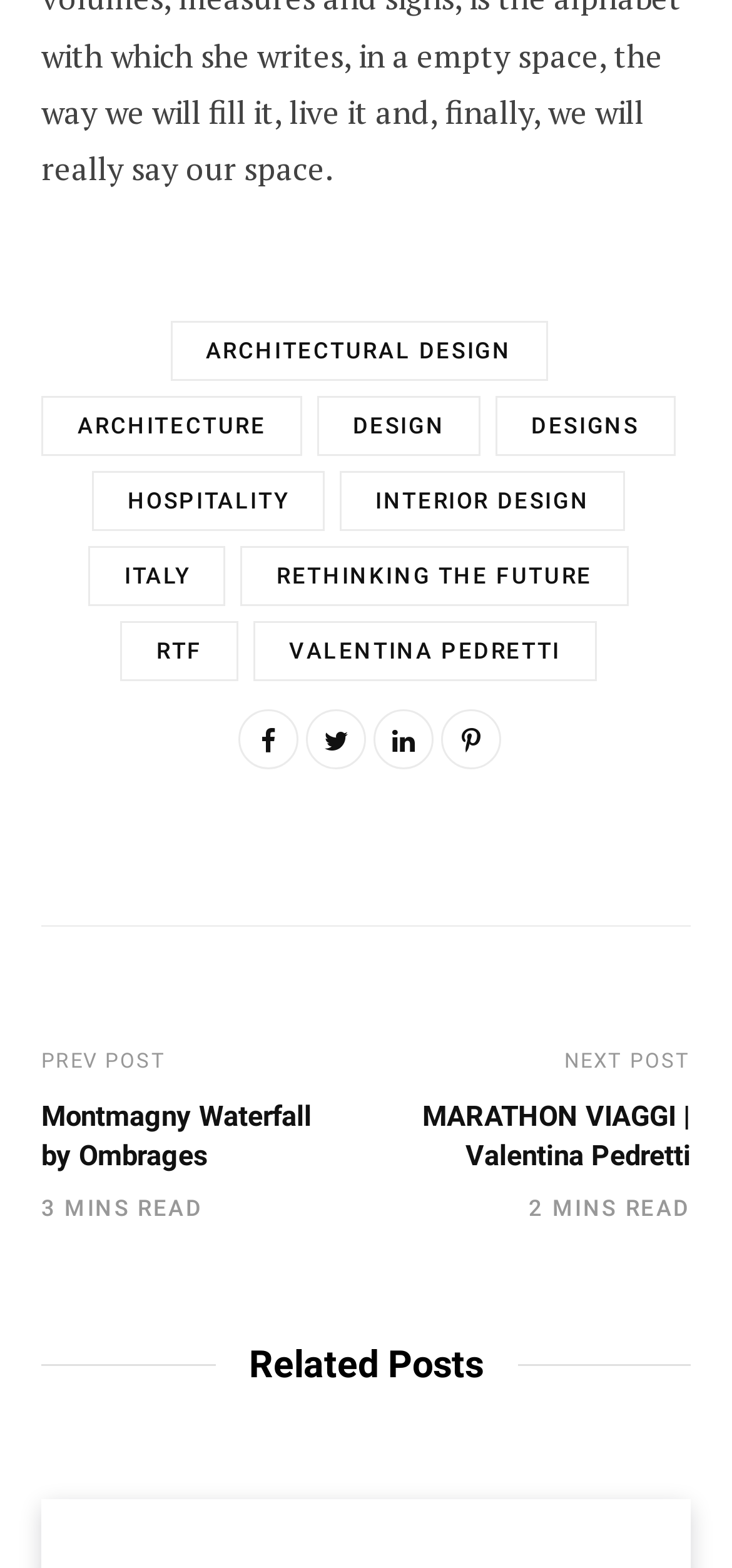What is the relationship between 'RTF' and 'RETHINKING THE FUTURE'?
Offer a detailed and exhaustive answer to the question.

The relationship between 'RTF' and 'RETHINKING THE FUTURE' can be inferred by looking at the links on the webpage. 'RTF' is an acronym for 'RETHINKING THE FUTURE', which is a full phrase that appears as a separate link on the webpage.